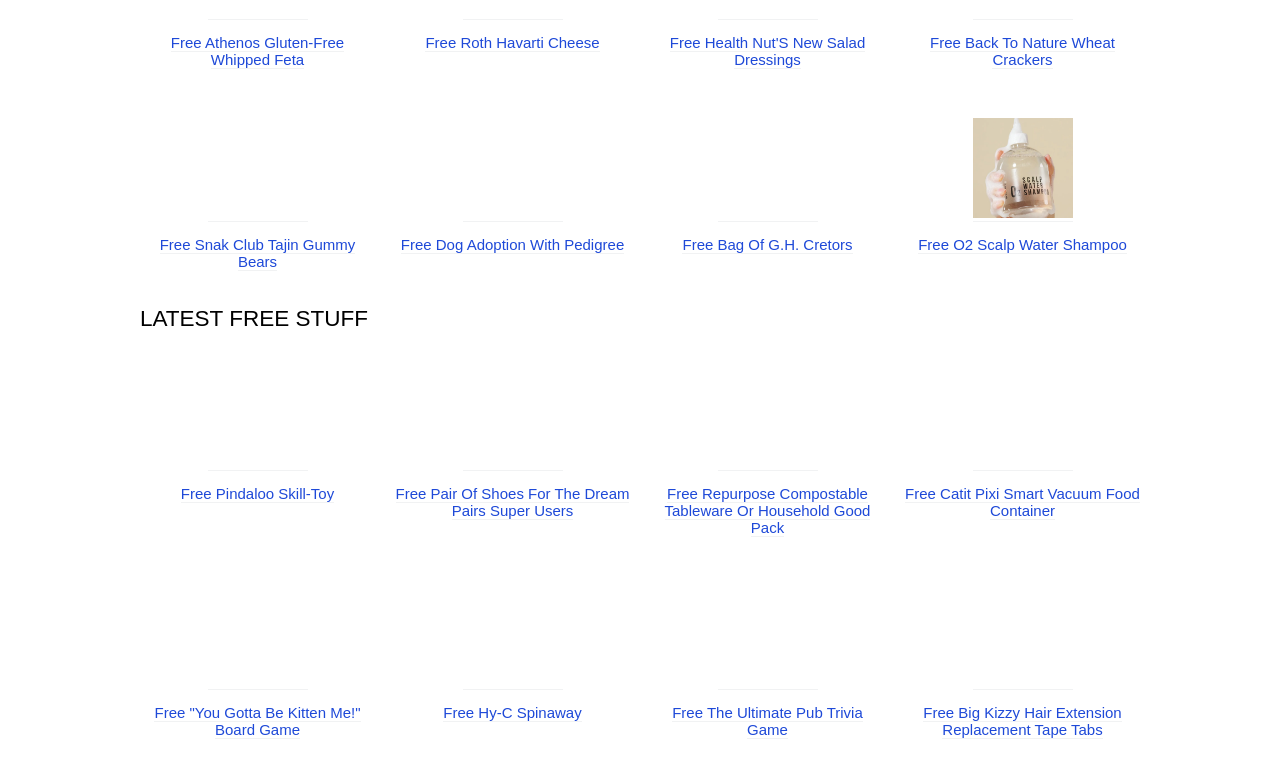Give the bounding box coordinates for the element described by: "alt="Free Pindaloo Skill-Toy"".

[0.162, 0.586, 0.24, 0.609]